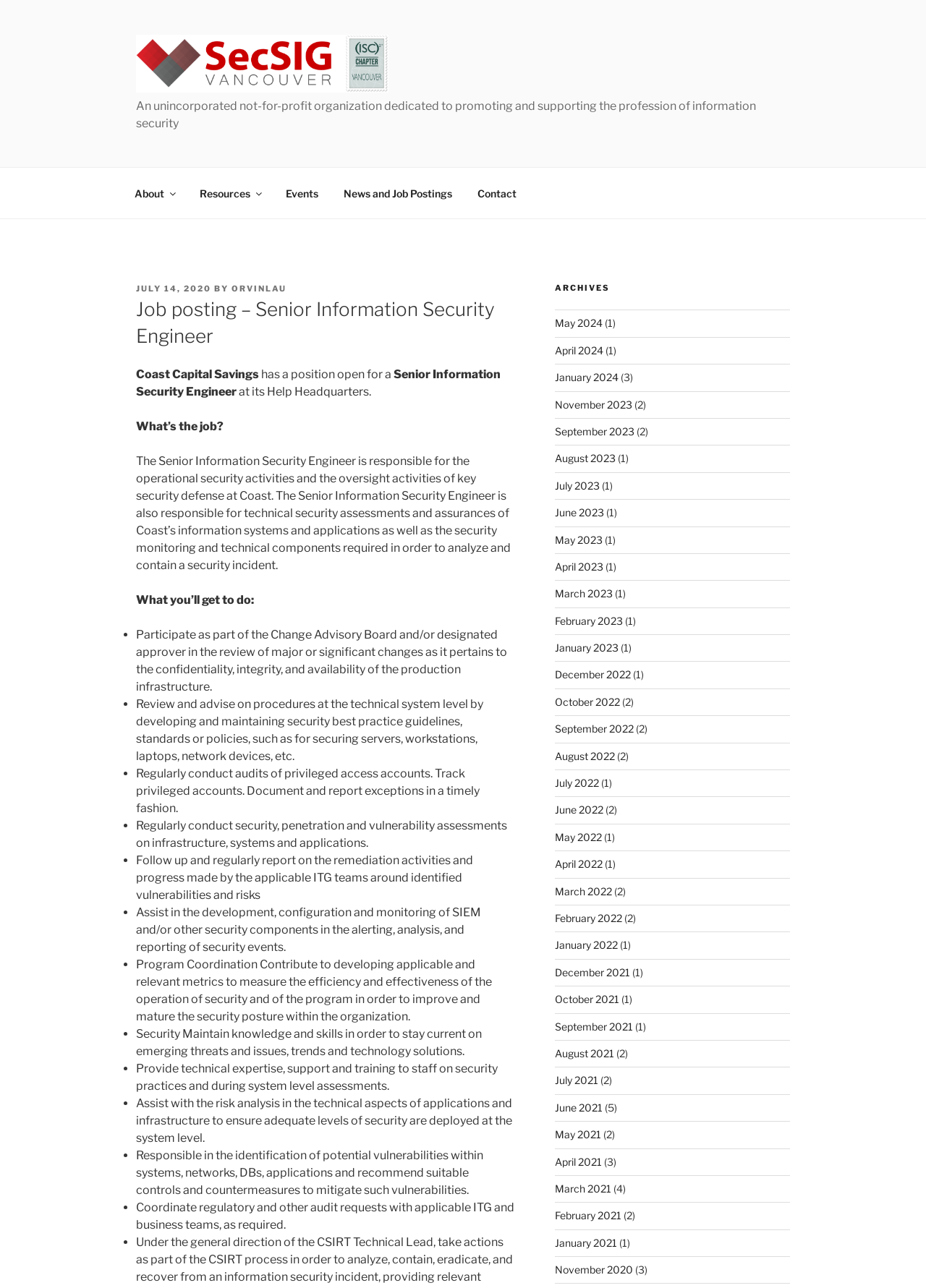Pinpoint the bounding box coordinates of the element to be clicked to execute the instruction: "Browse archives for May 2024".

[0.599, 0.246, 0.65, 0.256]